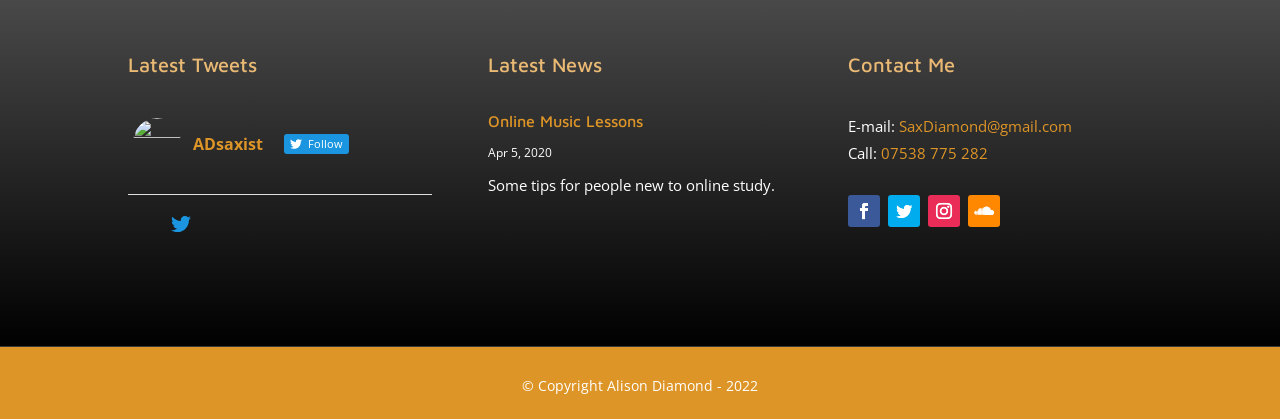Identify the bounding box of the HTML element described as: "Online Music Lessons".

[0.381, 0.267, 0.502, 0.31]